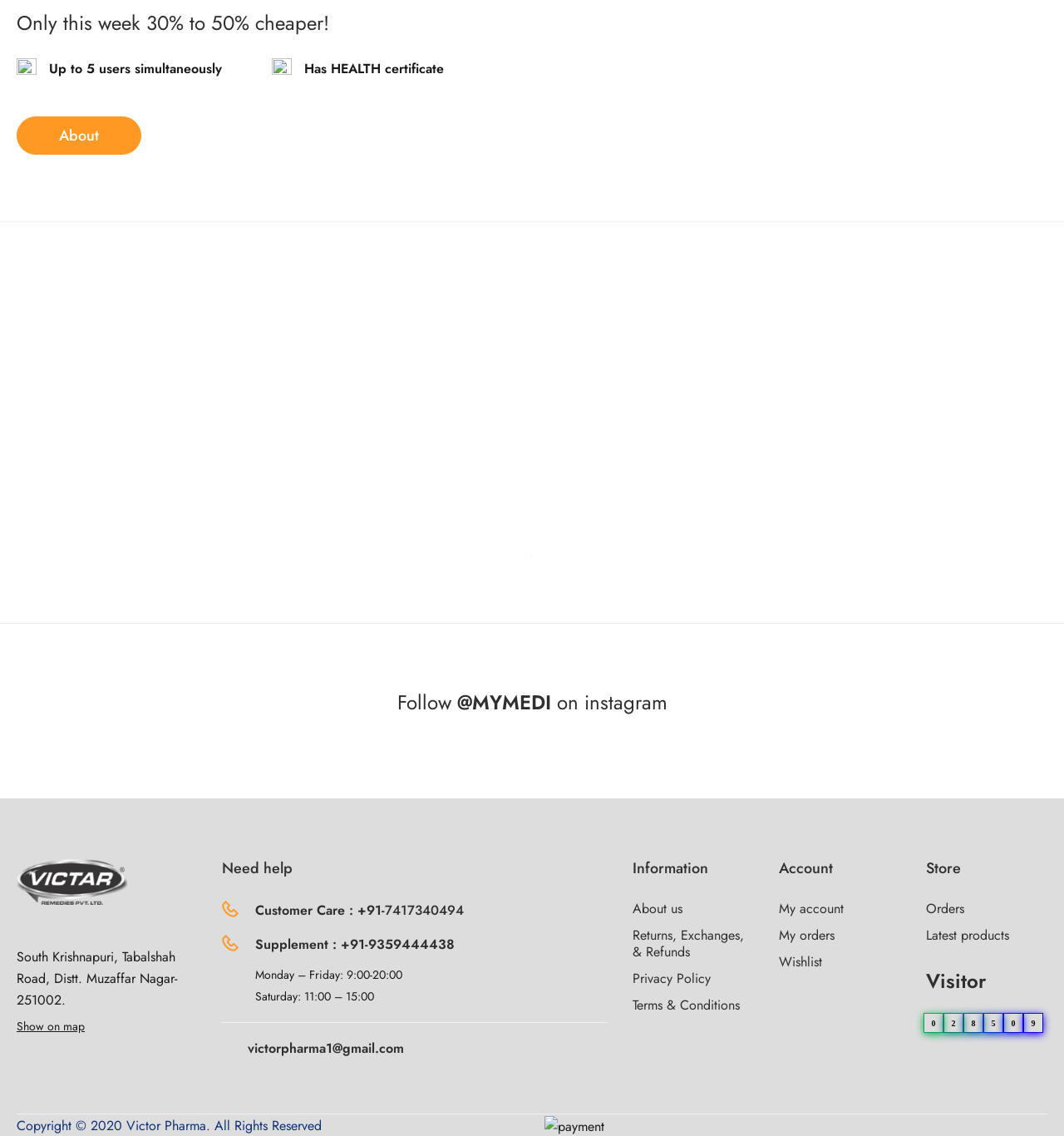Determine the bounding box coordinates for the area you should click to complete the following instruction: "Show the location on map".

[0.016, 0.894, 0.08, 0.911]